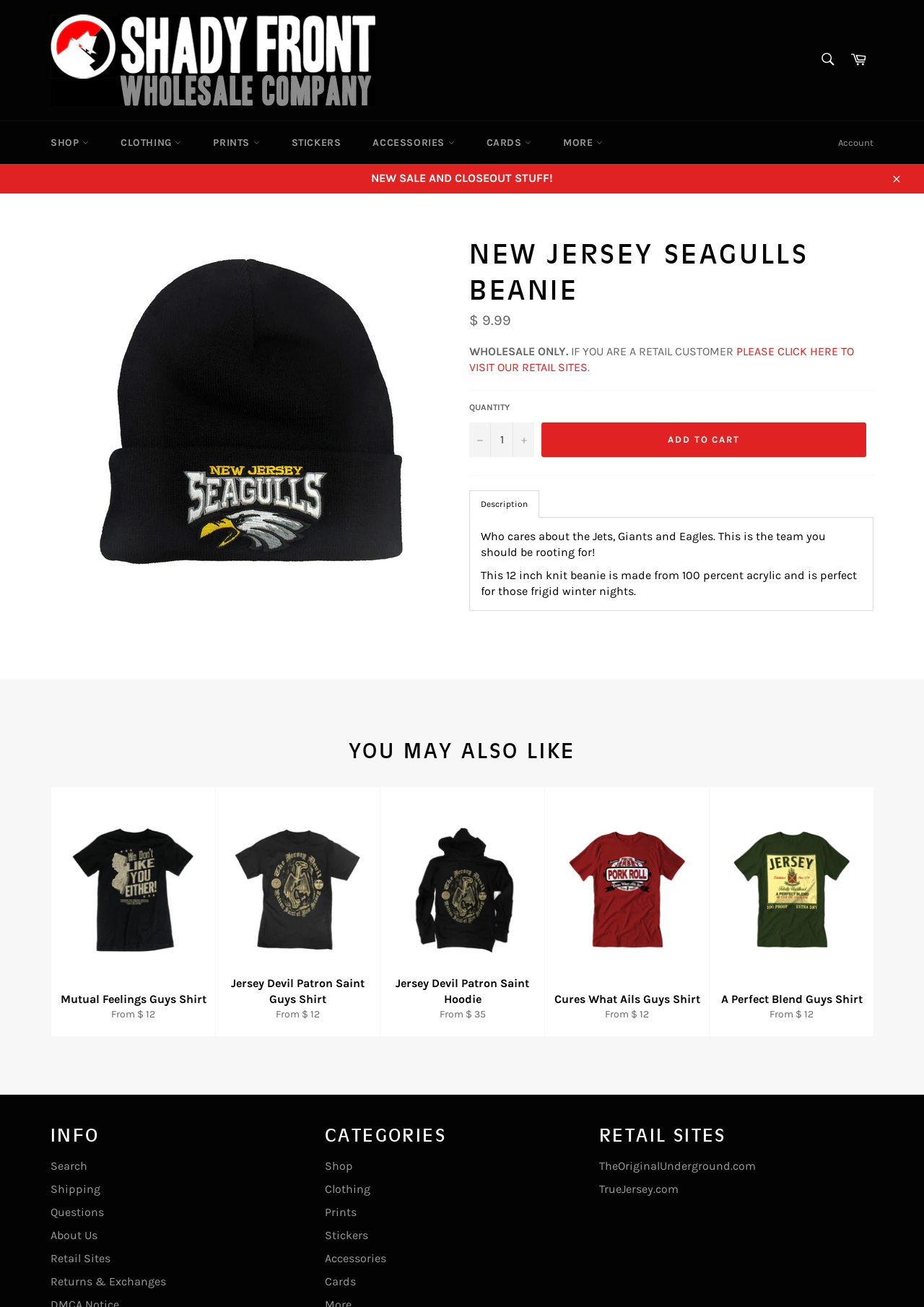Pinpoint the bounding box coordinates of the element you need to click to execute the following instruction: "Visit the retail site". The bounding box should be represented by four float numbers between 0 and 1, in the format [left, top, right, bottom].

[0.648, 0.887, 0.818, 0.897]